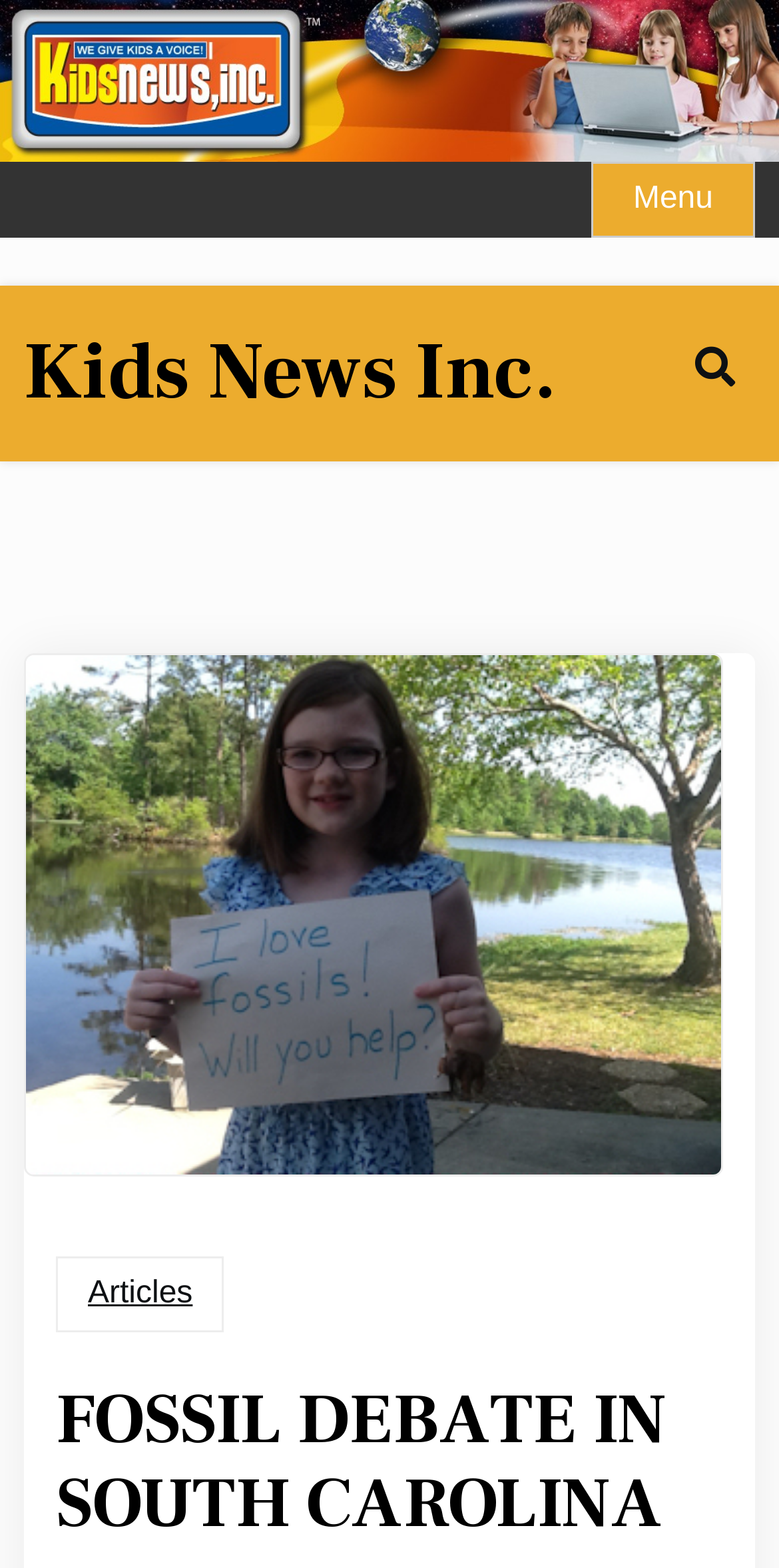Please determine the bounding box coordinates for the UI element described as: "Menu Close".

[0.759, 0.104, 0.969, 0.151]